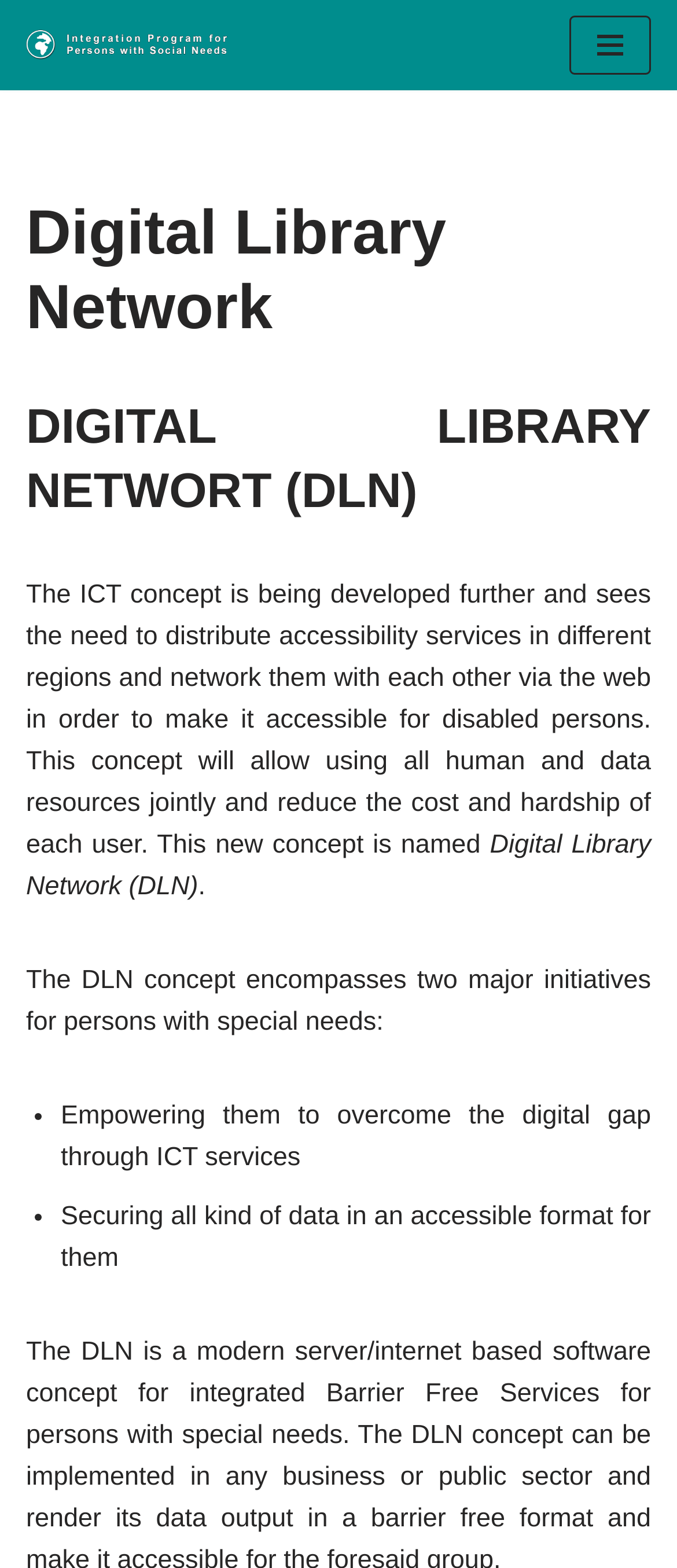What is the main concept being developed? From the image, respond with a single word or brief phrase.

ICT concept